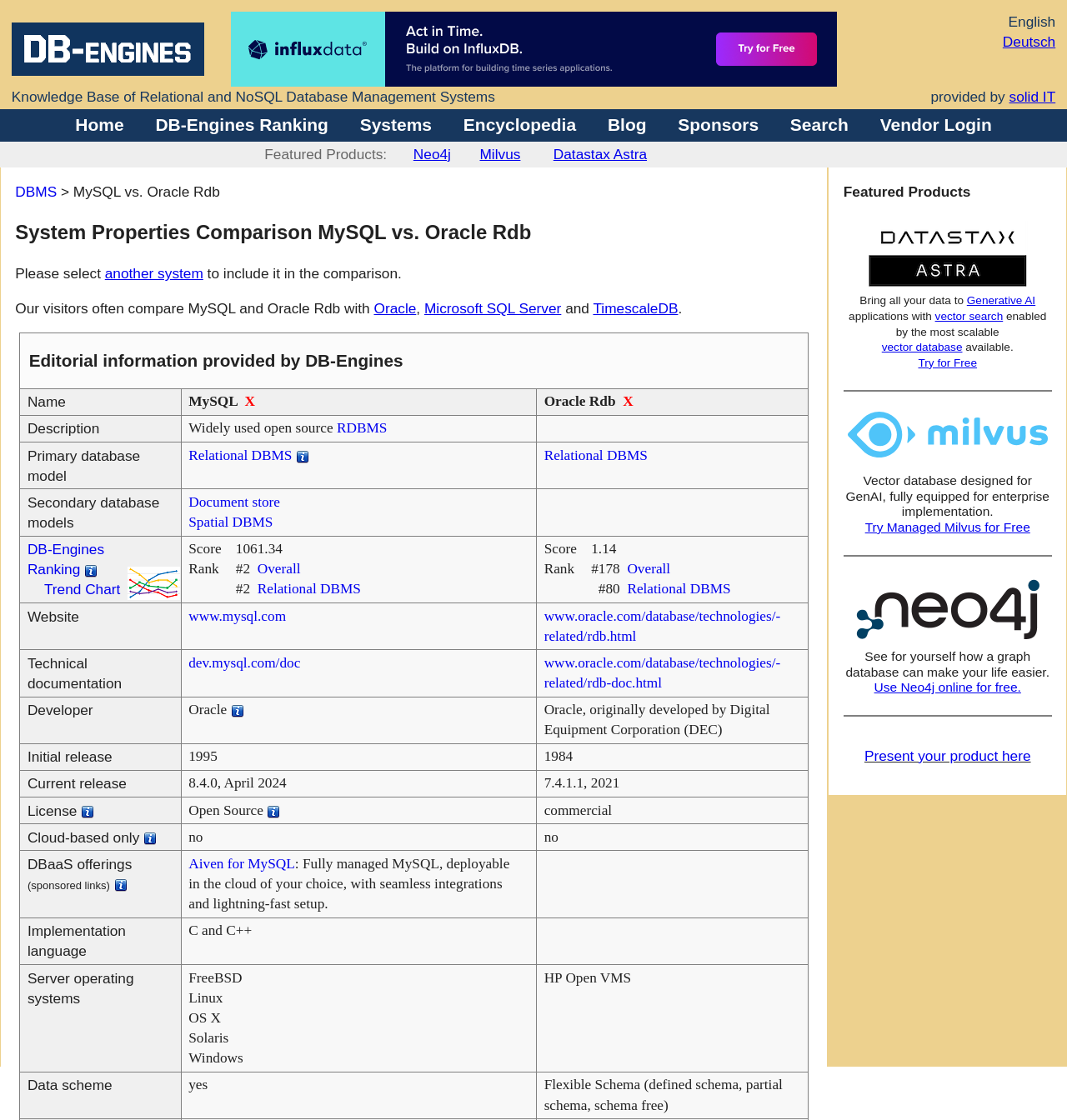Determine the bounding box coordinates of the element's region needed to click to follow the instruction: "Search for a database system". Provide these coordinates as four float numbers between 0 and 1, formatted as [left, top, right, bottom].

[0.741, 0.103, 0.795, 0.12]